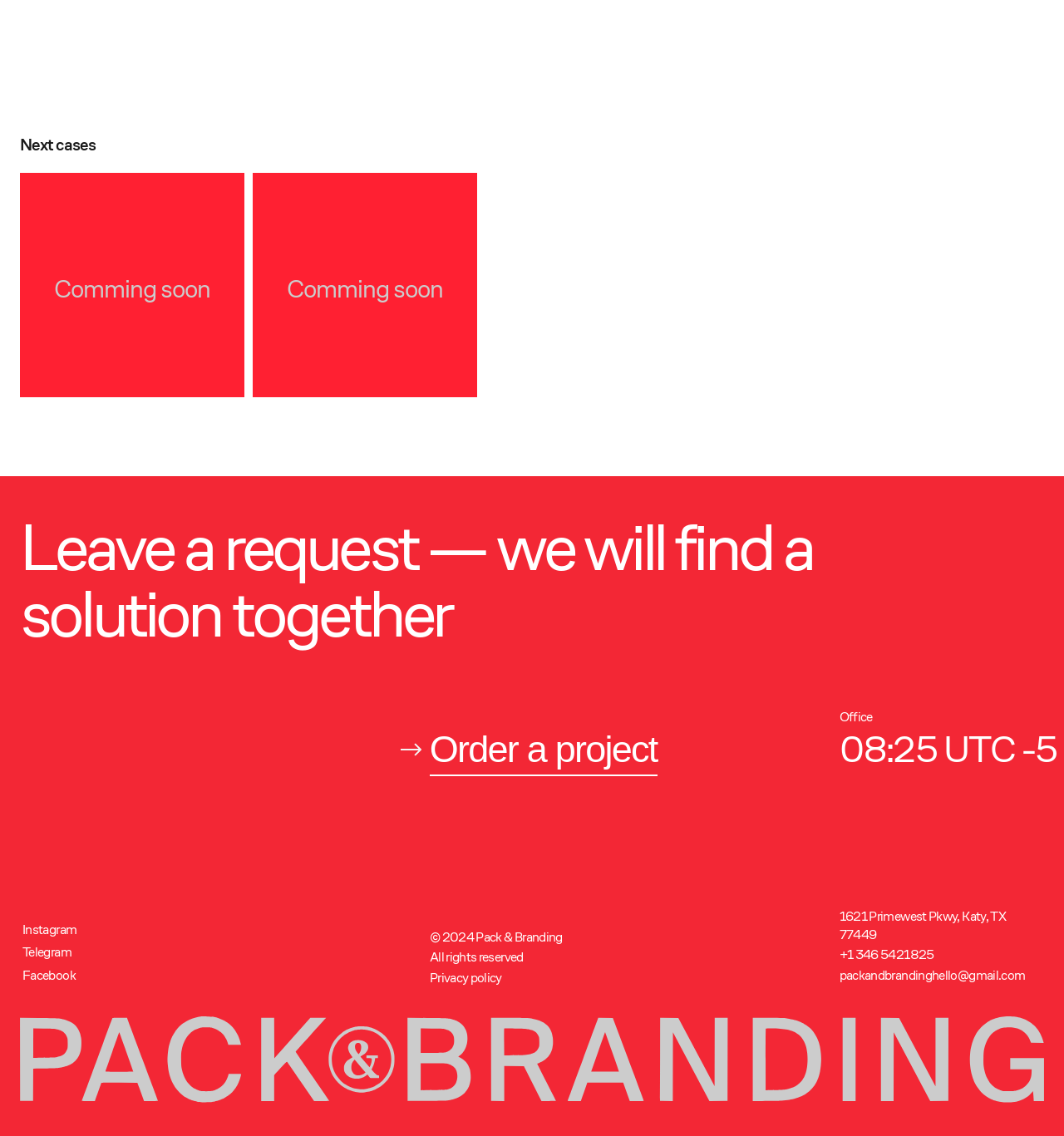Please specify the bounding box coordinates of the element that should be clicked to execute the given instruction: 'Click on the 'Privacy policy' link'. Ensure the coordinates are four float numbers between 0 and 1, expressed as [left, top, right, bottom].

[0.404, 0.853, 0.472, 0.869]